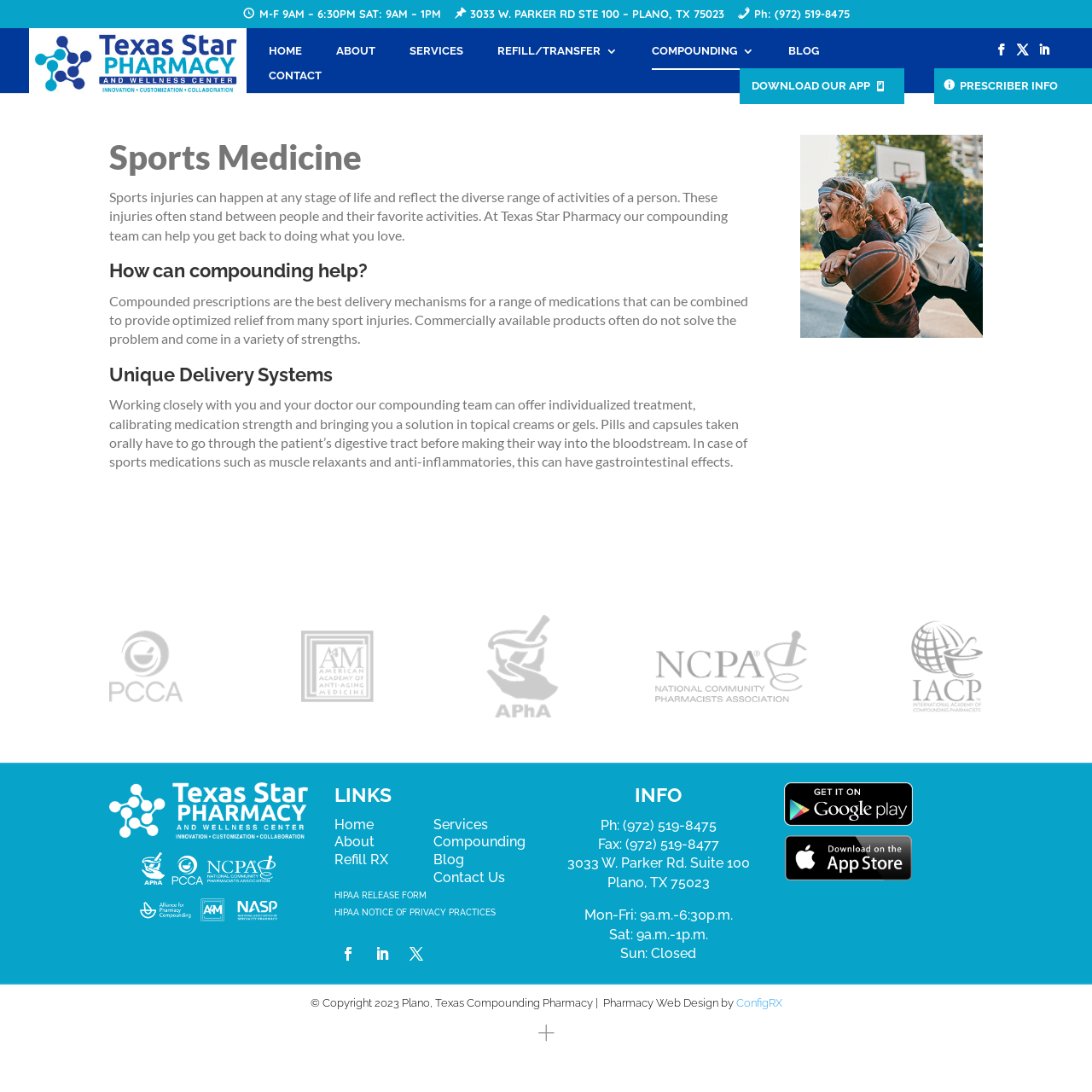Create an in-depth description of the webpage, covering main sections.

The webpage is about Texas Star Pharmacy, specifically focusing on sports medicine and compounding services. At the top, there are three social media links and a navigation menu with links to Home, About, Services, Refill/Transfer, Compounding, Blog, Contact, and Prescriber Info. Below the navigation menu, there is a section with the pharmacy's address, phone number, and business hours.

The main content of the page is divided into three sections. The first section has a heading "Sports Medicine" and a paragraph of text explaining how sports injuries can happen at any stage of life and how the pharmacy's compounding team can help. The second section has a heading "How can compounding help?" and a paragraph of text describing the benefits of compounded prescriptions for sports injuries. The third section has a heading "Unique Delivery Systems" and a paragraph of text explaining how the pharmacy's compounding team can offer individualized treatment with topical creams or gels.

At the bottom of the page, there is a section with links to various pages, including Home, About, Refill RX, Services, Compounding, Blog, and Contact Us. There are also links to HIPAA release forms and notices of privacy practices. Additionally, there is a section with the pharmacy's contact information, including phone and fax numbers, address, and business hours. Finally, there is a copyright notice and a link to the pharmacy's web design company.